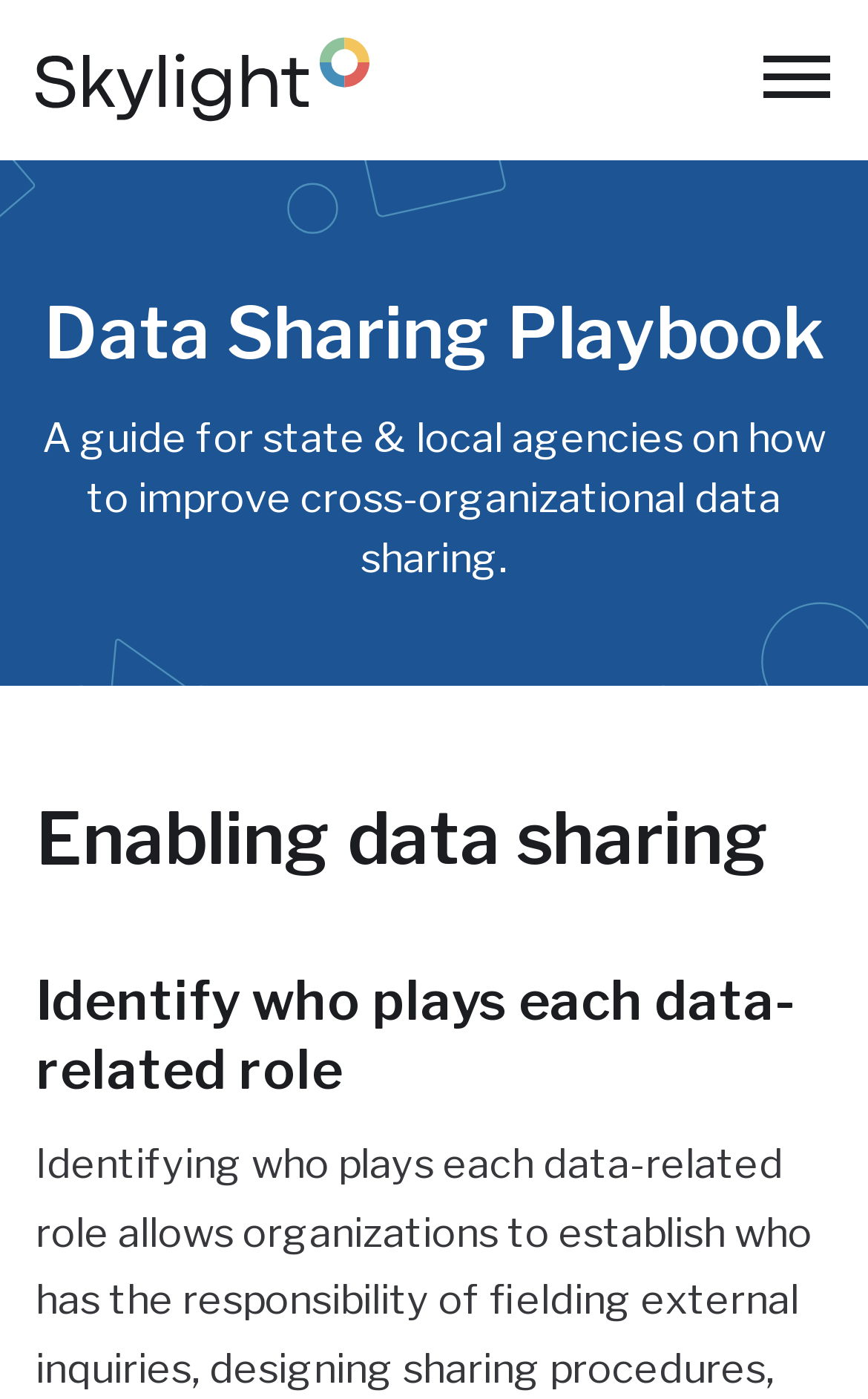Can you look at the image and give a comprehensive answer to the question:
What is the purpose of the guide?

I found the answer by reading the static text element that describes the guide, which says 'A guide for state & local agencies on how to improve cross-organizational data sharing.'